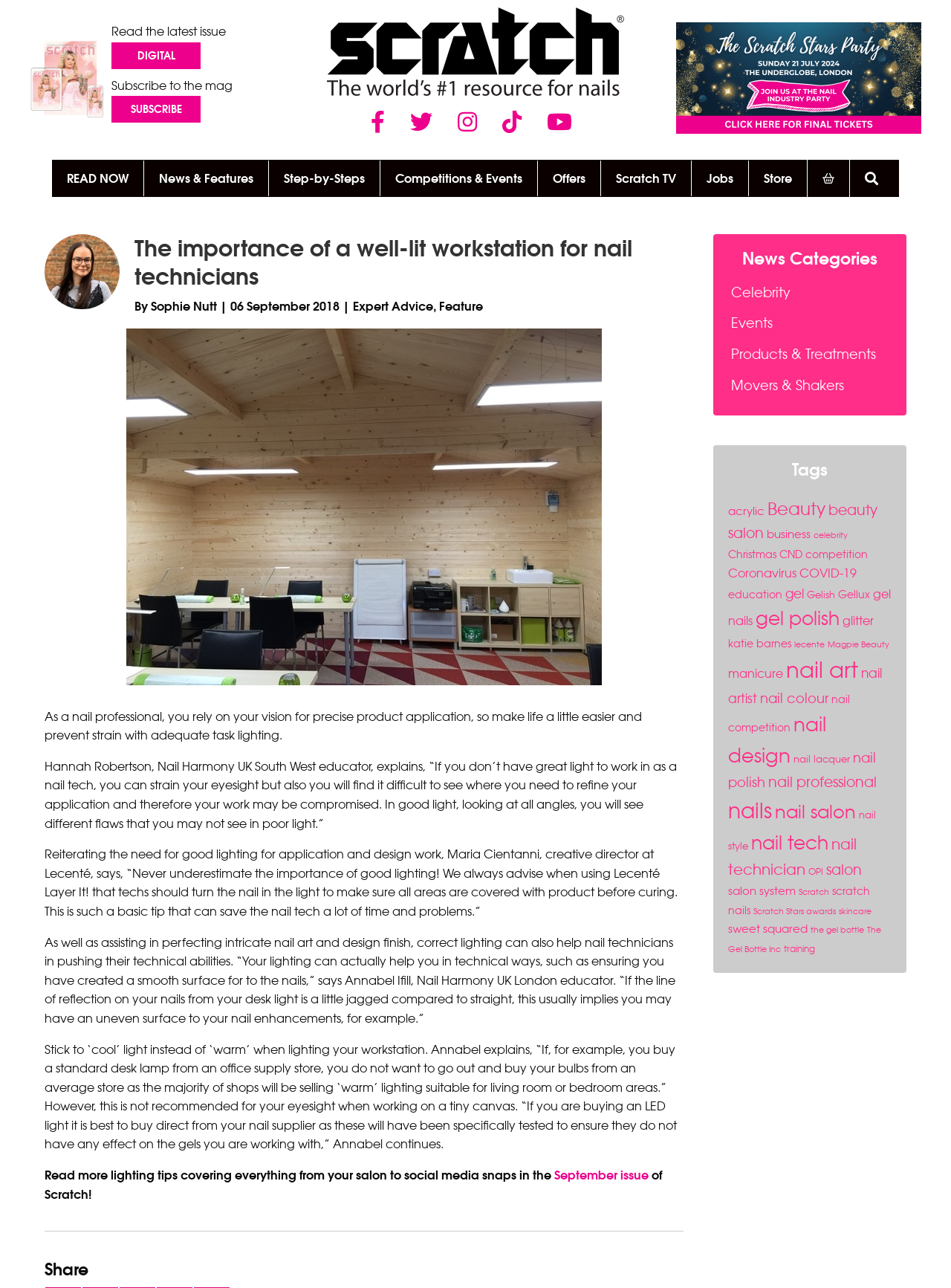Find the bounding box coordinates for the area you need to click to carry out the instruction: "Read more about the importance of a well-lit workstation for nail technicians". The coordinates should be four float numbers between 0 and 1, indicated as [left, top, right, bottom].

[0.142, 0.182, 0.719, 0.225]